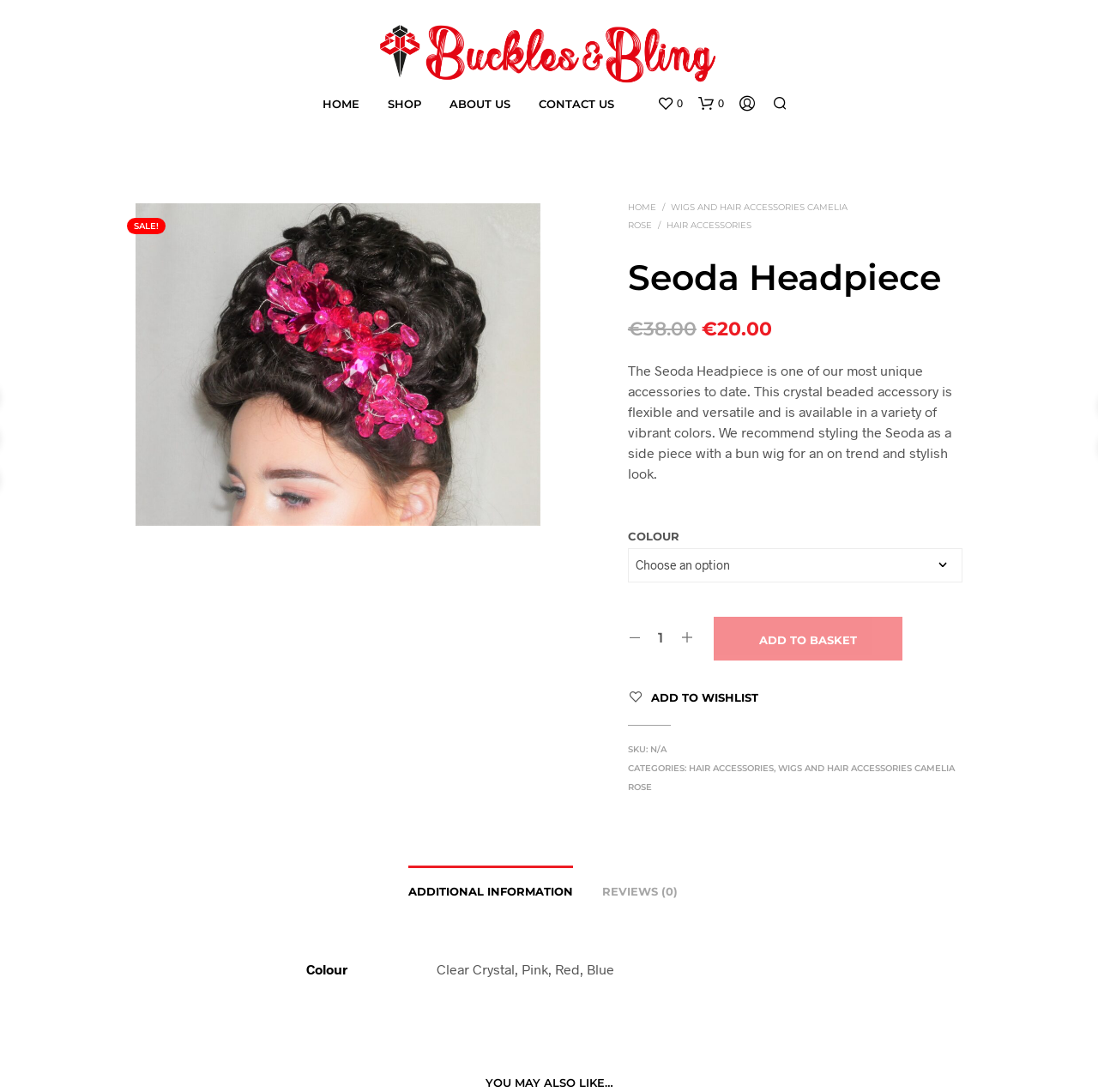Locate the bounding box coordinates of the element that should be clicked to execute the following instruction: "Click the 'HAIR ACCESSORIES' link".

[0.607, 0.201, 0.684, 0.211]